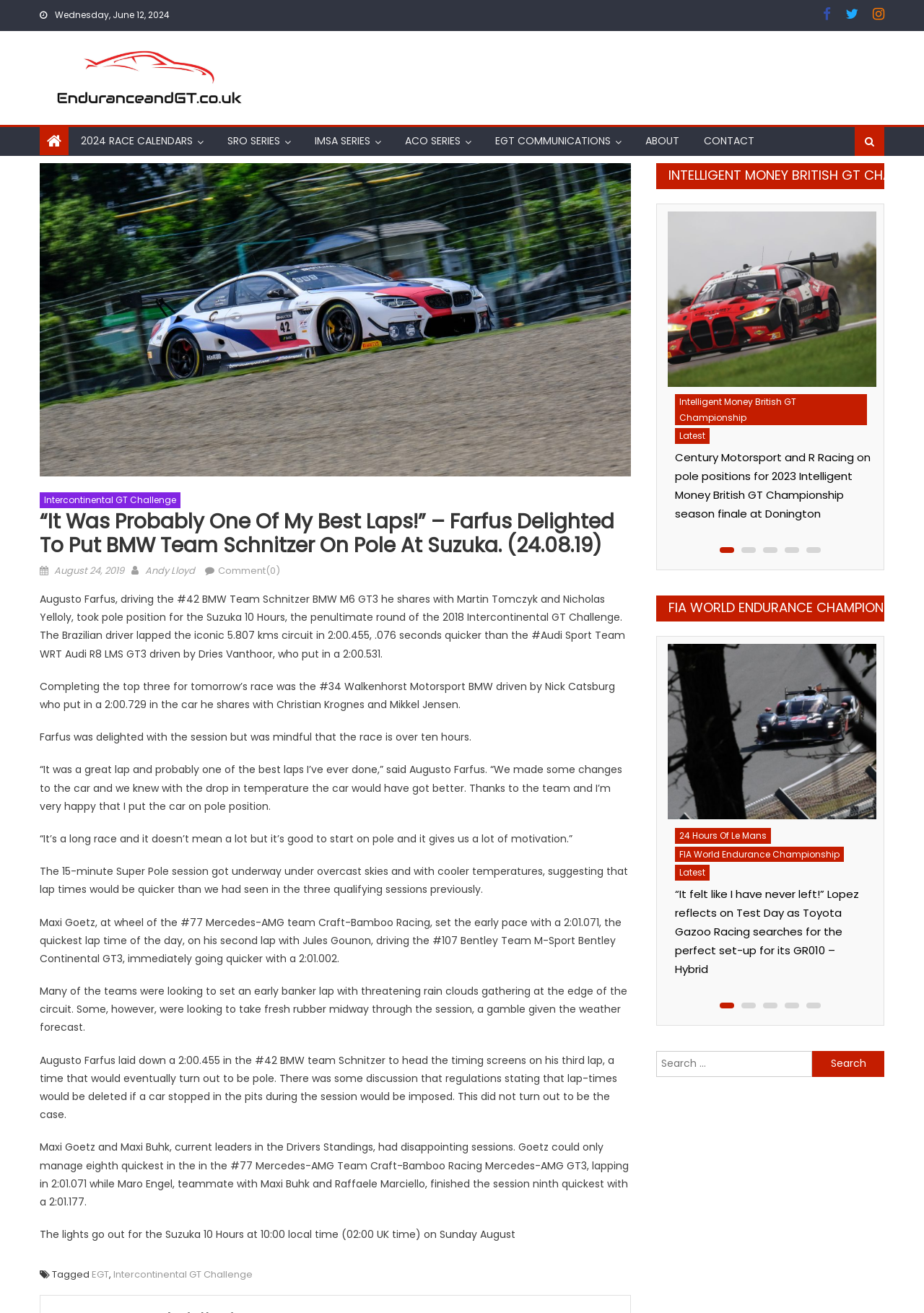Can you locate the main headline on this webpage and provide its text content?

“It Was Probably One Of My Best Laps!” – Farfus Delighted To Put BMW Team Schnitzer On Pole At Suzuka. (24.08.19)